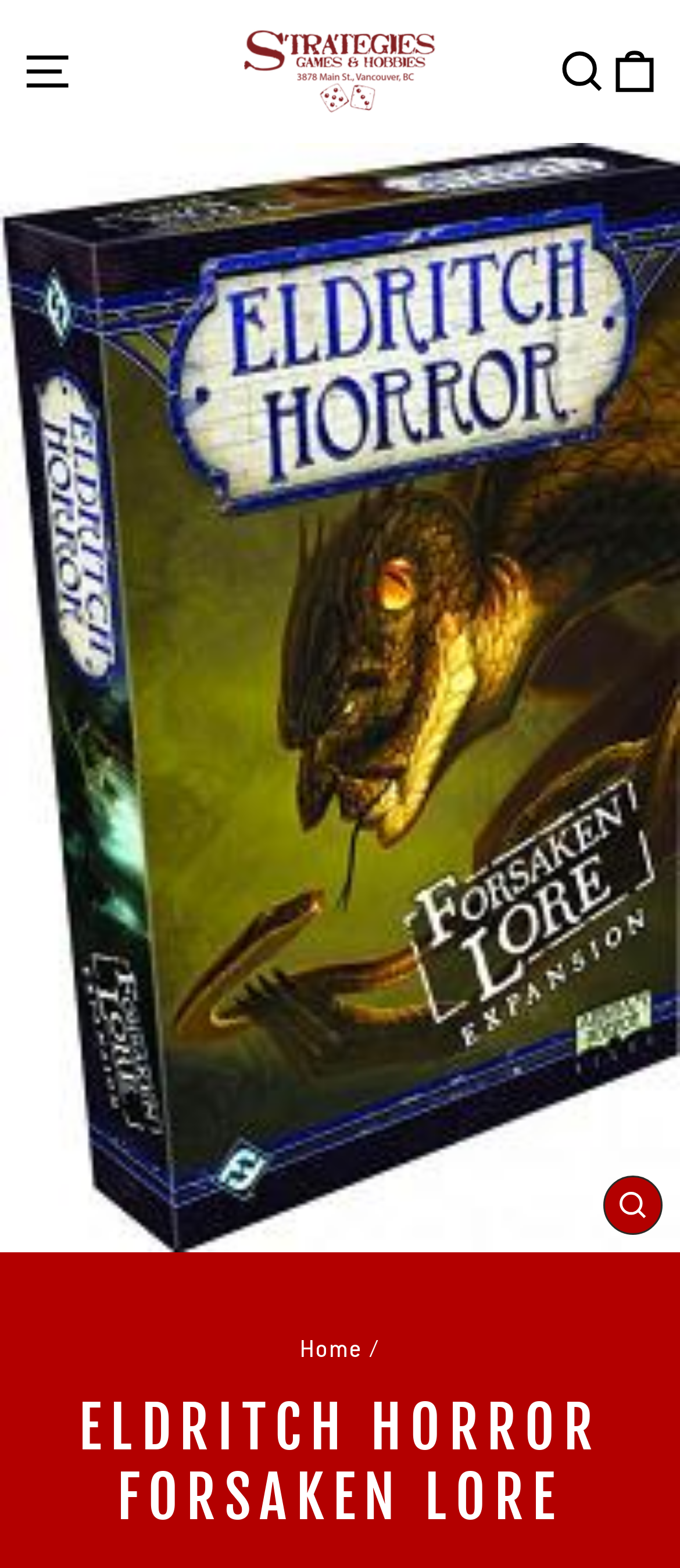Identify the bounding box of the UI element that matches this description: "Close (esc)".

[0.887, 0.75, 0.974, 0.787]